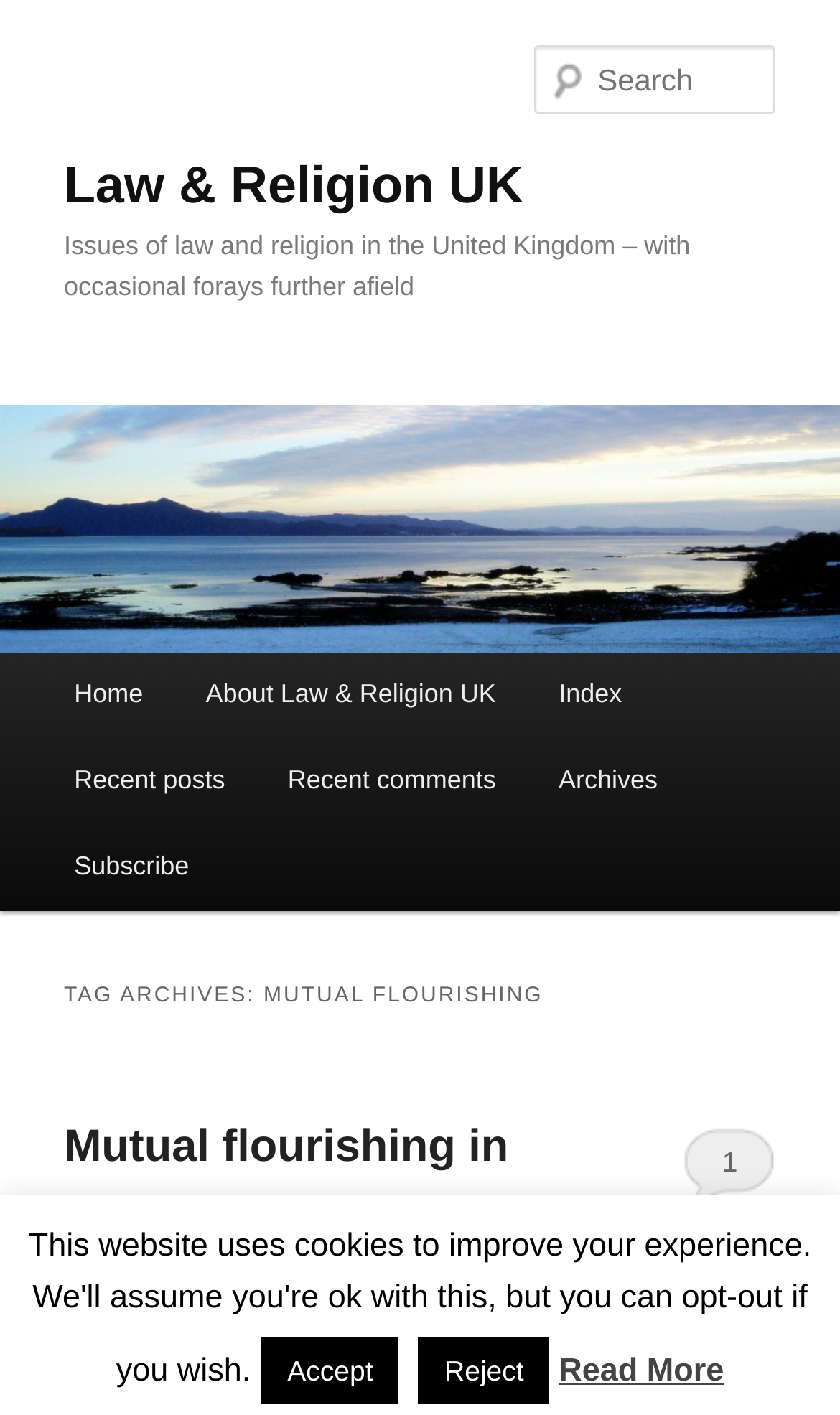Refer to the image and provide a thorough answer to this question:
What is the name of this website?

I determined the answer by looking at the heading element with the text 'Law & Religion UK' which appears at the top of the webpage, indicating that it is the title of the website.